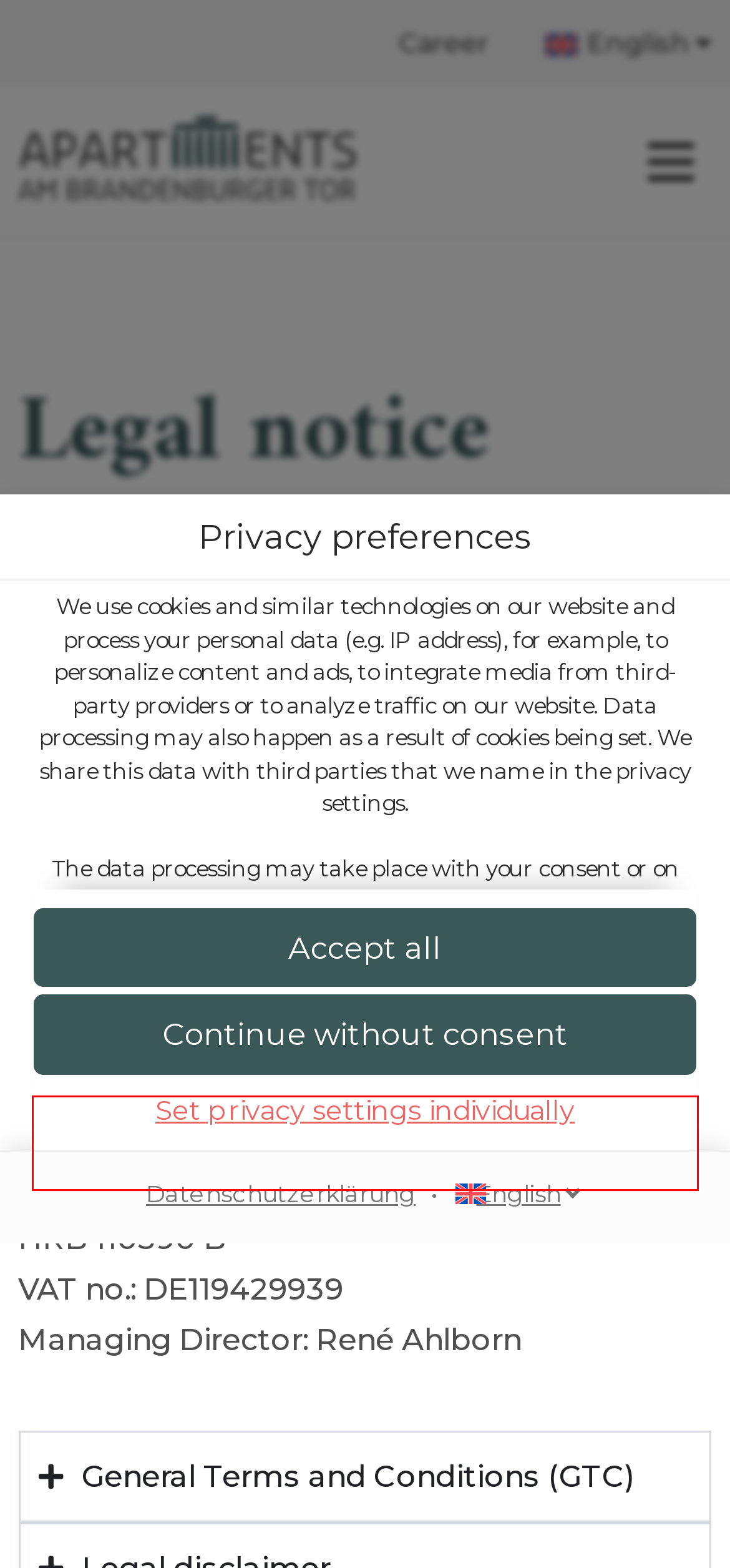Identify the text inside the red bounding box in the provided webpage screenshot and transcribe it.

You are under 16 years old? Unfortunately, you are not permitted to consent to this service to view this content. Please ask your parents or guardians to agree to the service with you!